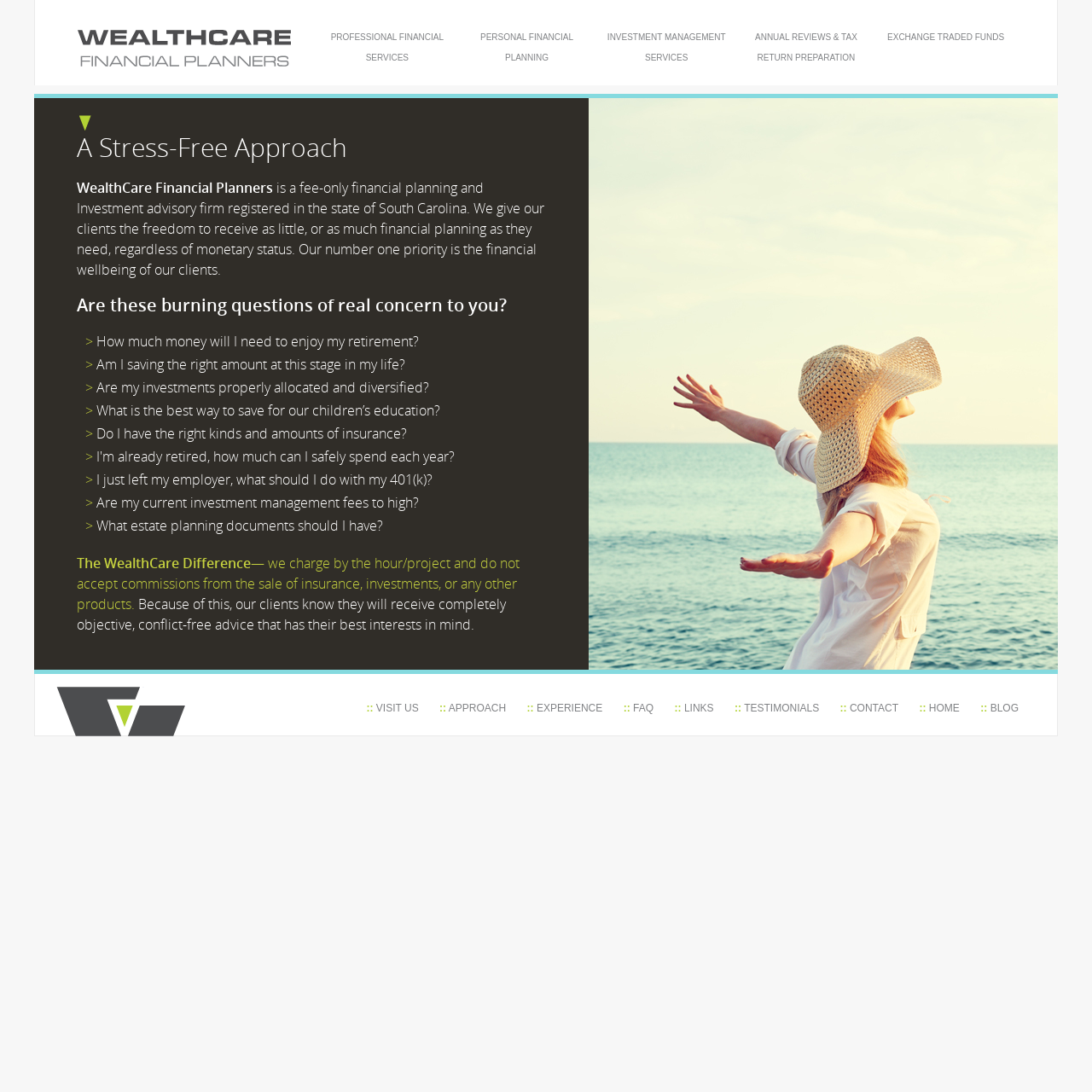Identify the bounding box coordinates necessary to click and complete the given instruction: "Learn about Professional Financial Services".

[0.294, 0.025, 0.415, 0.062]